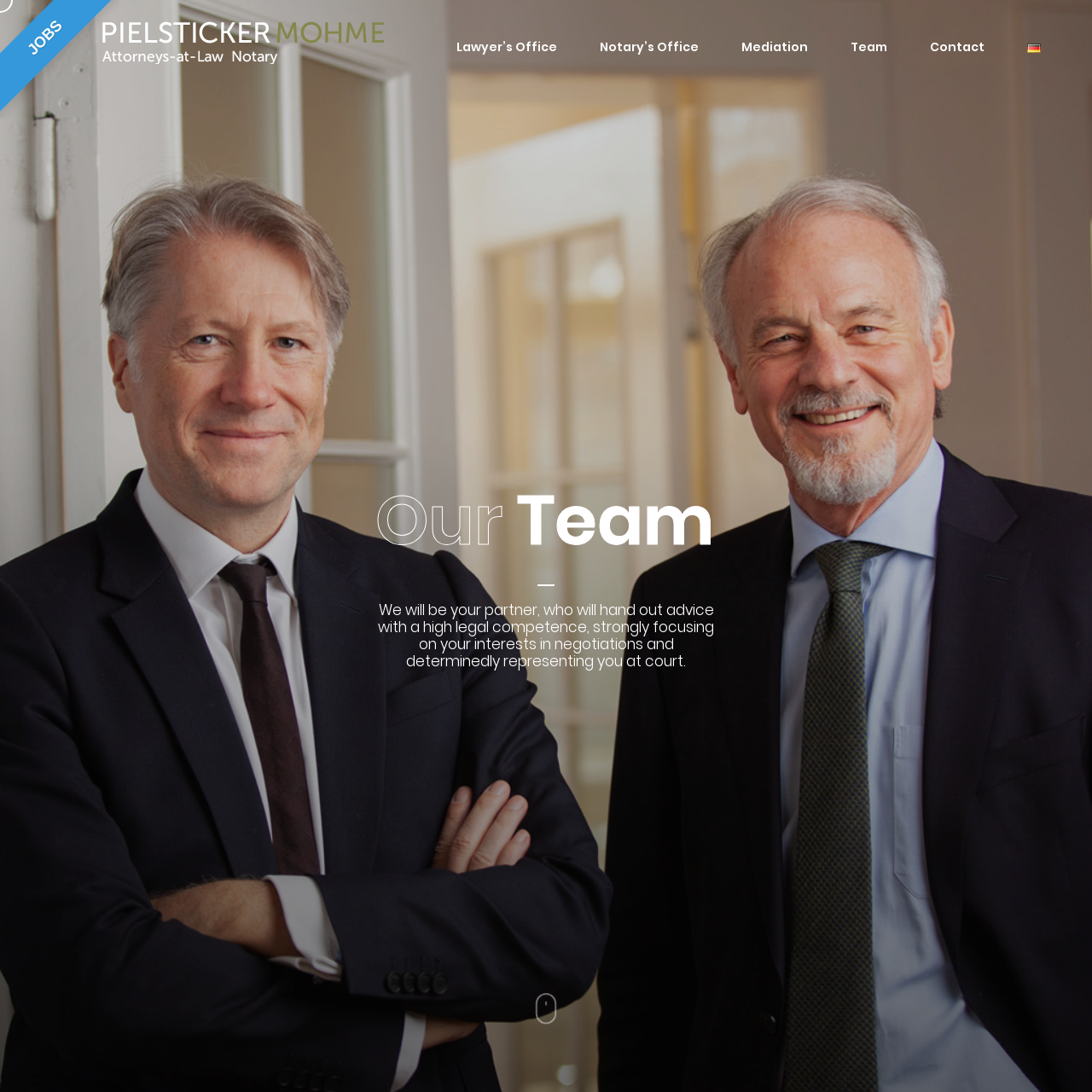Thoroughly describe the contents of the picture within the red frame.

The image features a stylized logo representing "PIELSTICKER MOHME," which is likely associated with a law firm or legal services office. The design is characterized by clean lines and a monochromatic palette, emphasizing professionalism and expertise in legal matters. This logo serves as a visual identifier for the firm, reflecting its commitment to providing high legal competence and focused representation for clients. It symbolizes the firm's stature in various branches of law, including corporate, commercial, and employment law, indicating their multifaceted approach to legal challenges.